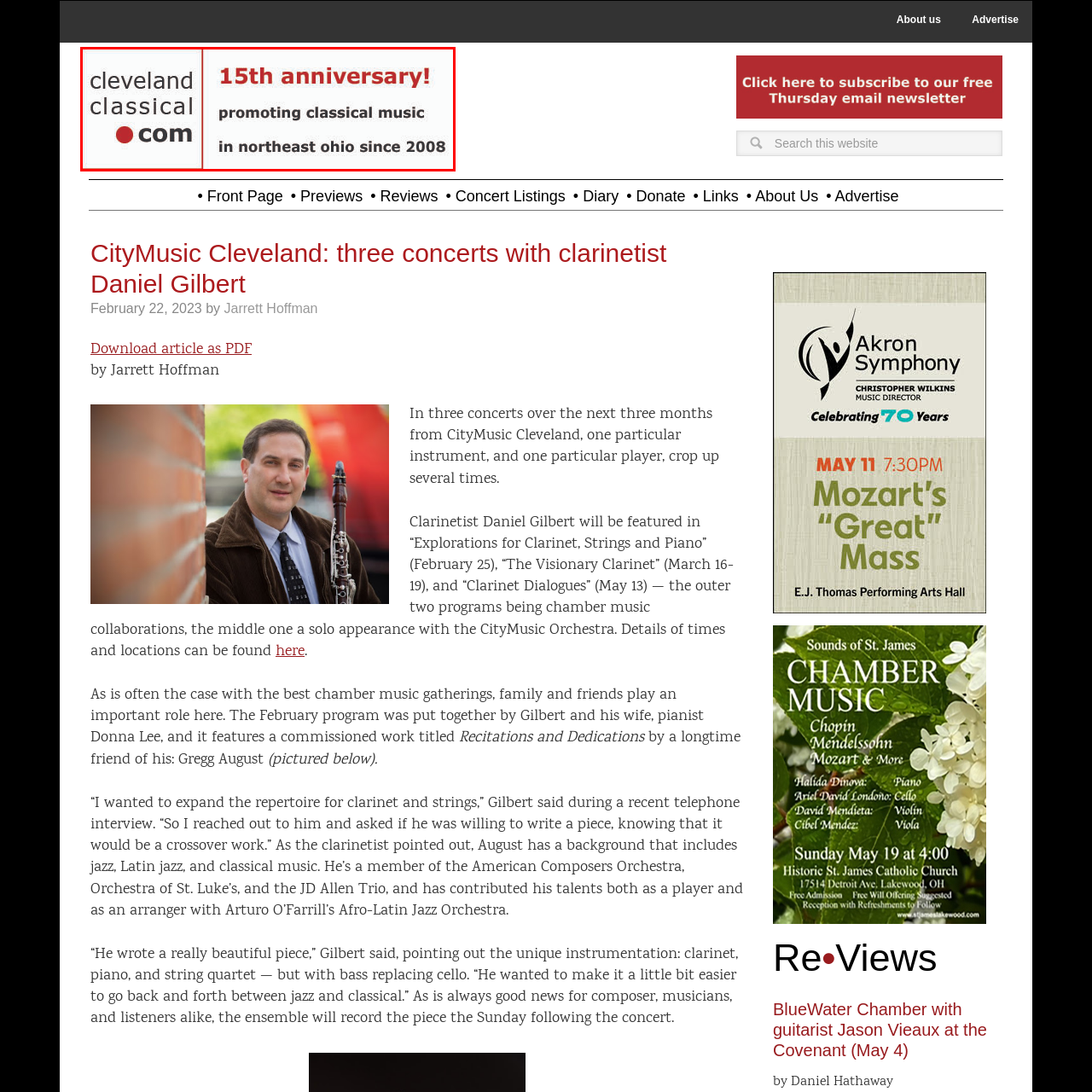Pay attention to the image highlighted by the red border, What type of music is being promoted? Please give a one-word or short phrase answer.

Classical